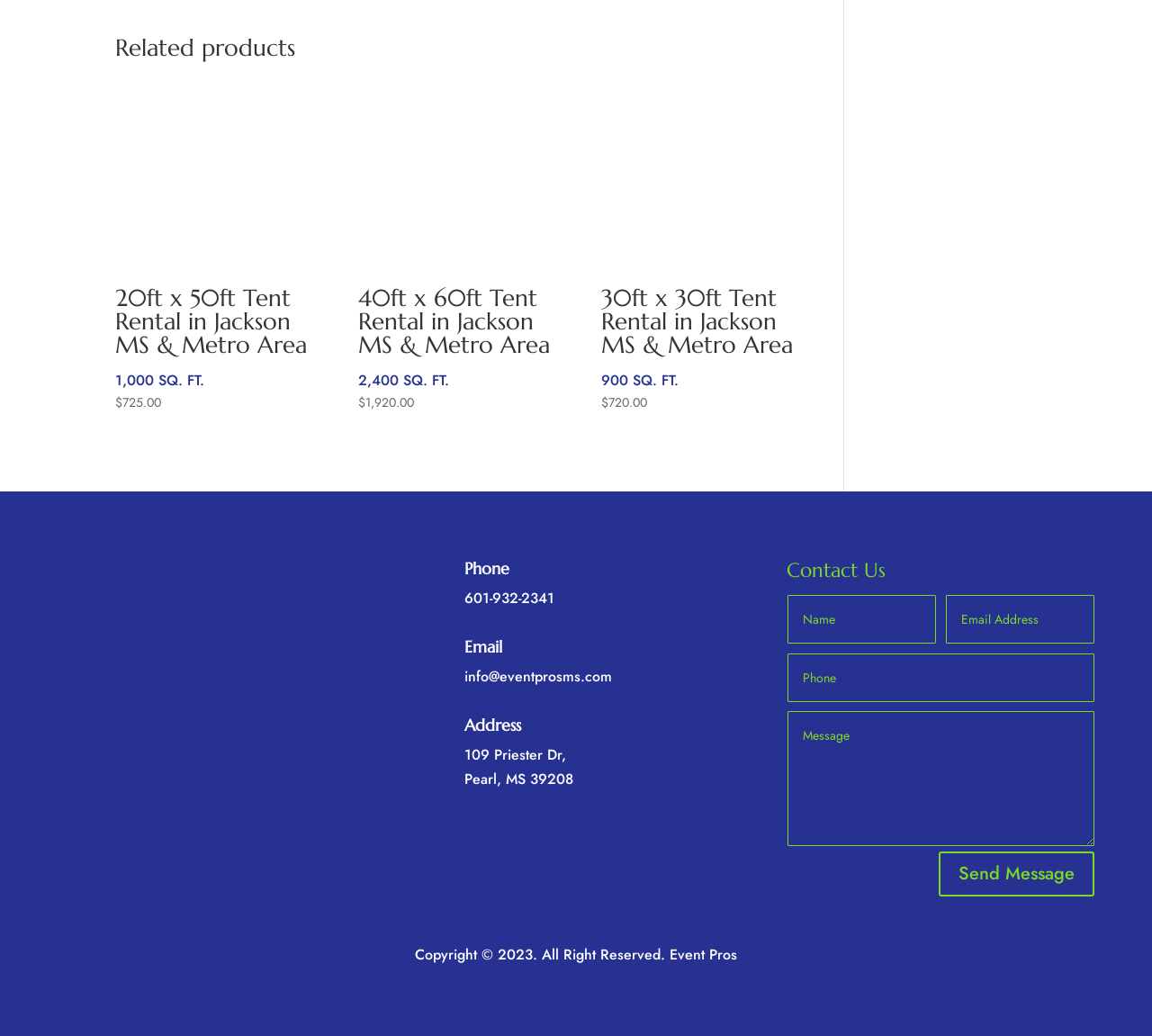Can you identify the bounding box coordinates of the clickable region needed to carry out this instruction: 'Click the '20ft x 50ft Tent Rental Jackson MS & Metro Area' link'? The coordinates should be four float numbers within the range of 0 to 1, stated as [left, top, right, bottom].

[0.1, 0.071, 0.267, 0.399]